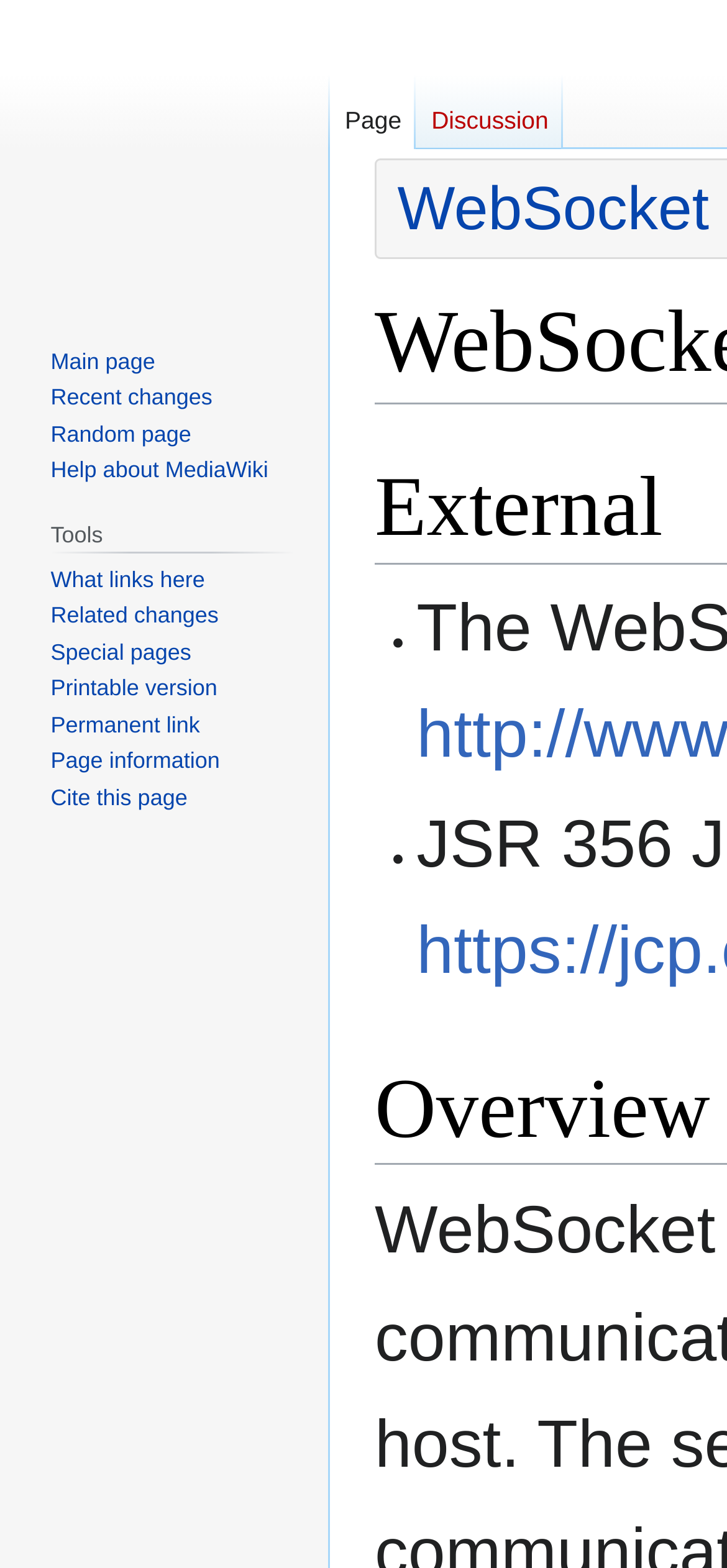Please locate the bounding box coordinates of the element that should be clicked to complete the given instruction: "View Page Tree".

None